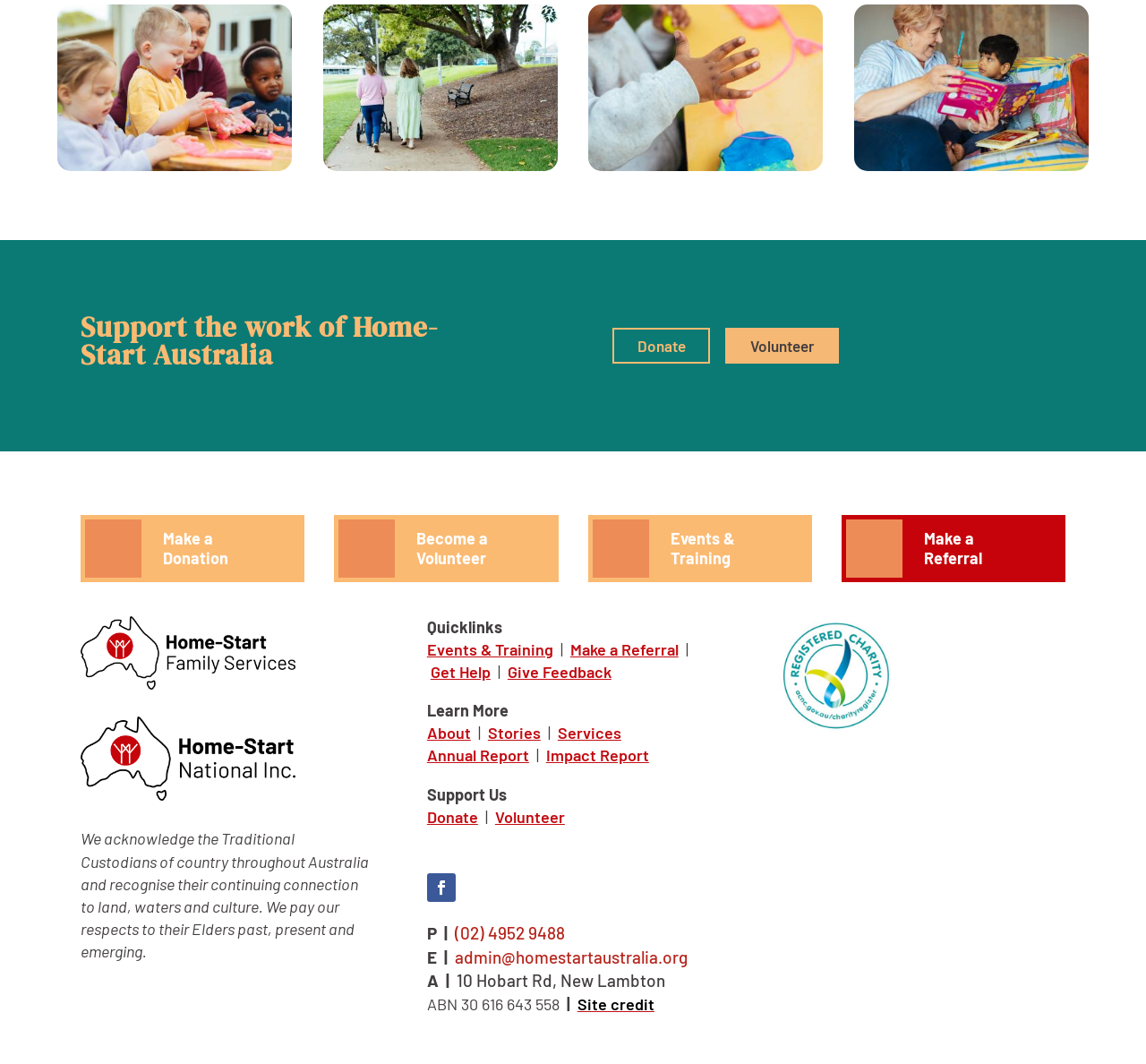Please give a succinct answer to the question in one word or phrase:
What is the contact phone number?

(02) 4952 9488